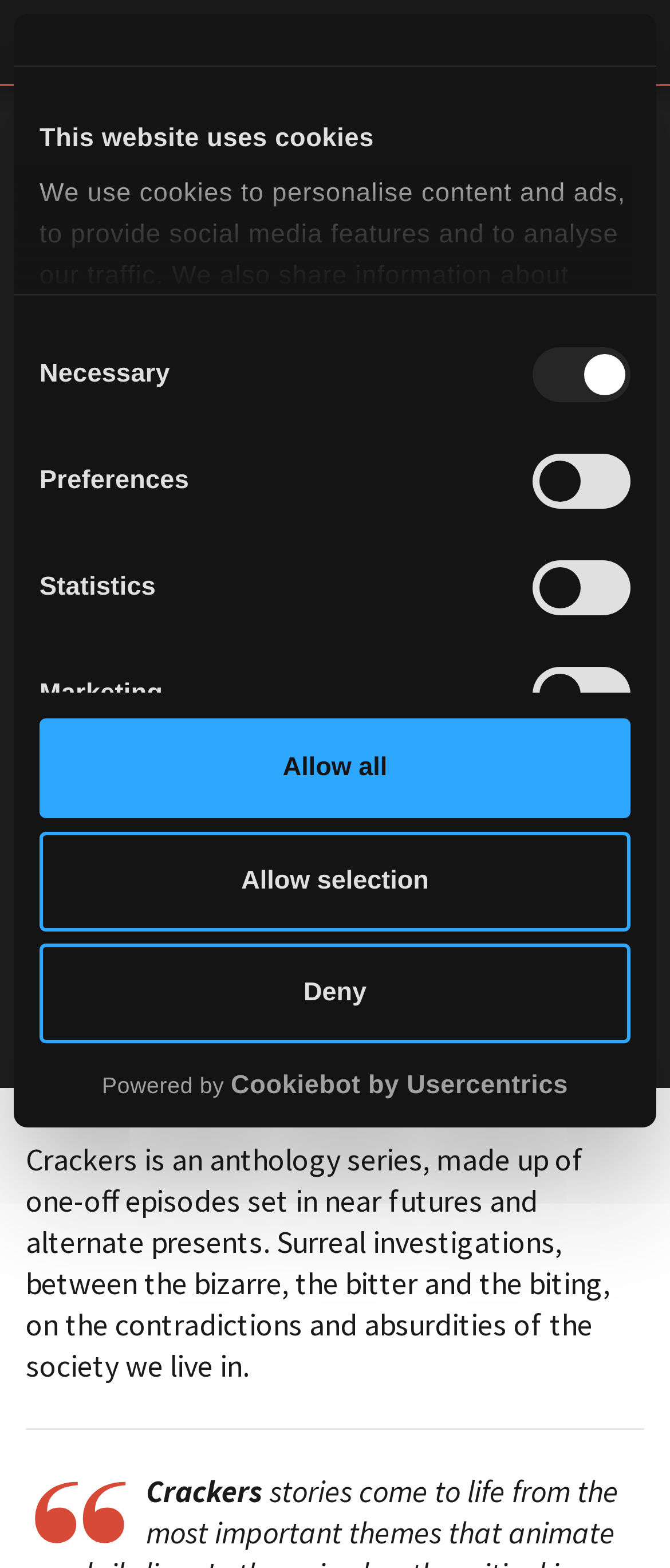Predict the bounding box of the UI element based on the description: "Film Commission Torino Piemonte". The coordinates should be four float numbers between 0 and 1, formatted as [left, top, right, bottom].

[0.344, 0.013, 0.656, 0.042]